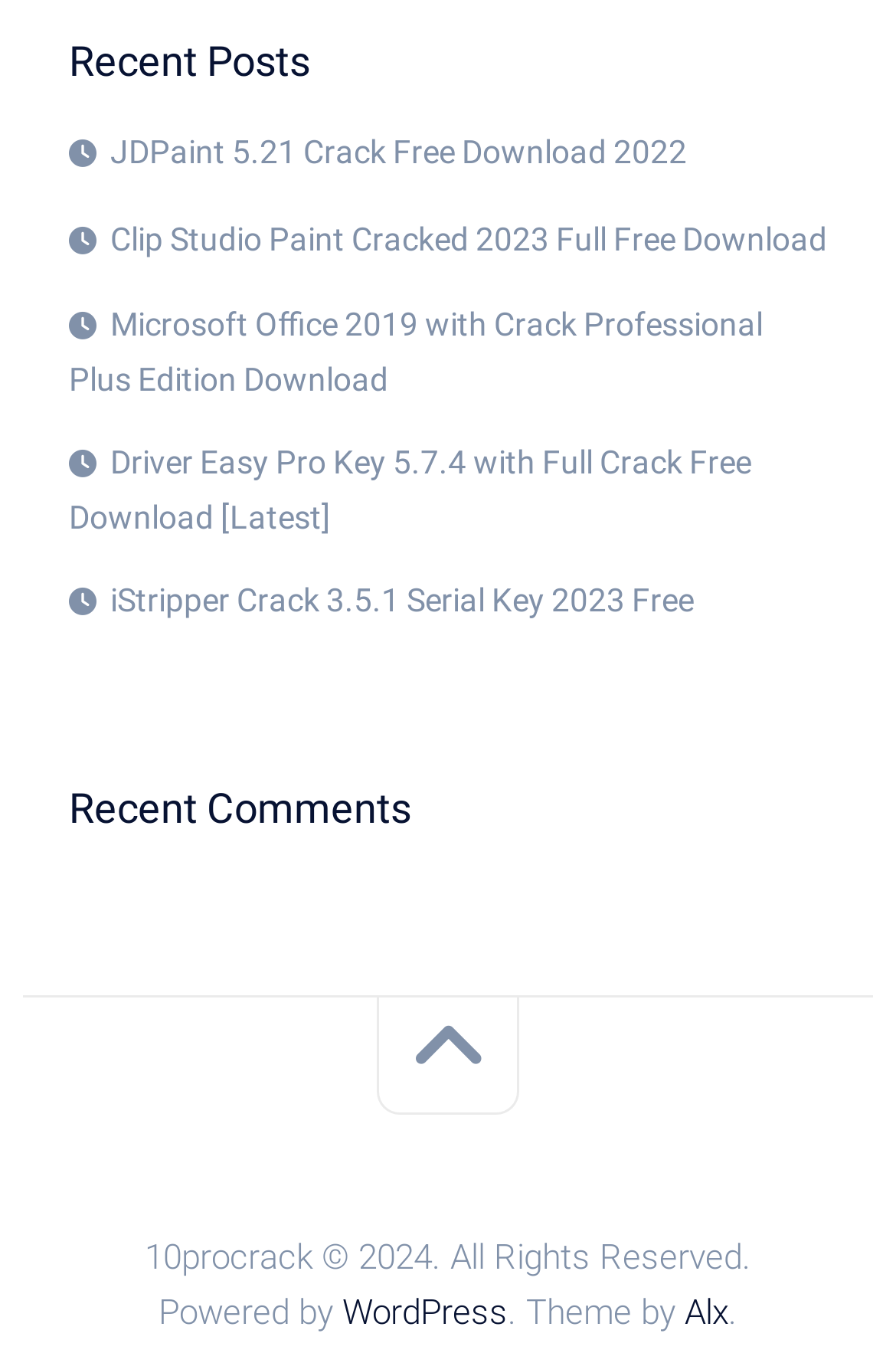Determine the bounding box coordinates of the clickable element necessary to fulfill the instruction: "Download iStripper Crack 3.5.1 Serial Key". Provide the coordinates as four float numbers within the 0 to 1 range, i.e., [left, top, right, bottom].

[0.077, 0.431, 0.774, 0.458]